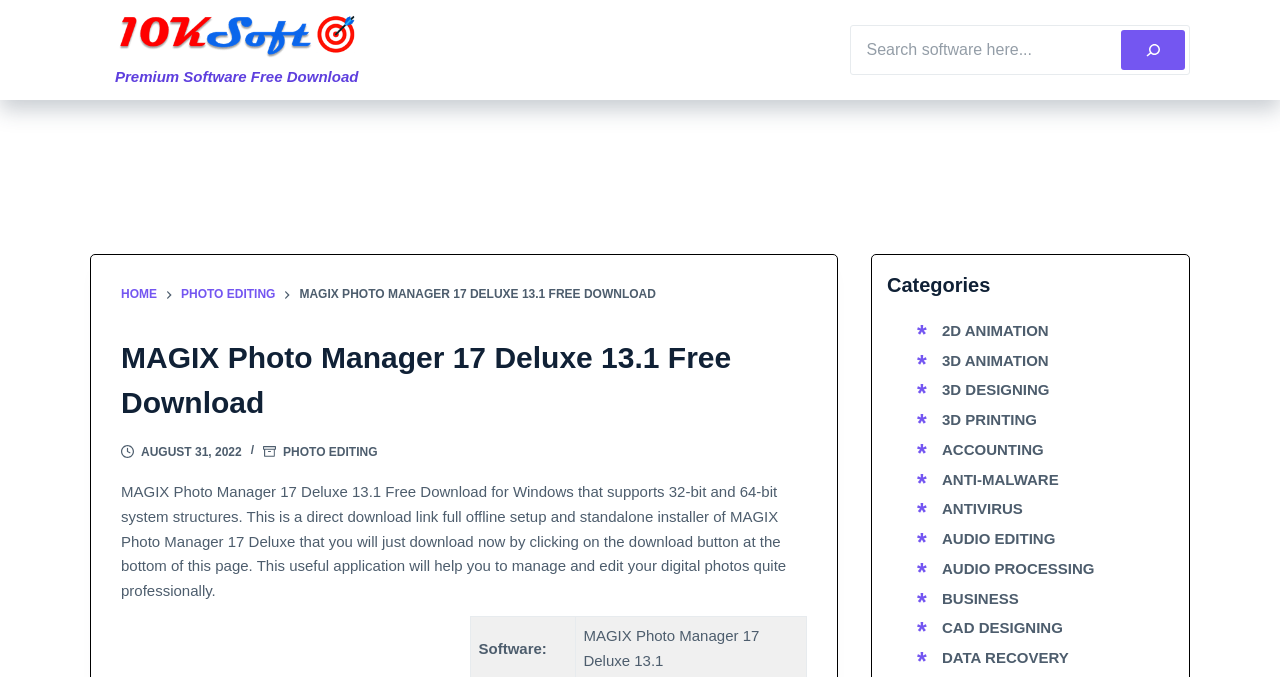Identify the bounding box coordinates for the element you need to click to achieve the following task: "Click on the 10ksoft.com logo". The coordinates must be four float values ranging from 0 to 1, formatted as [left, top, right, bottom].

[0.09, 0.015, 0.284, 0.089]